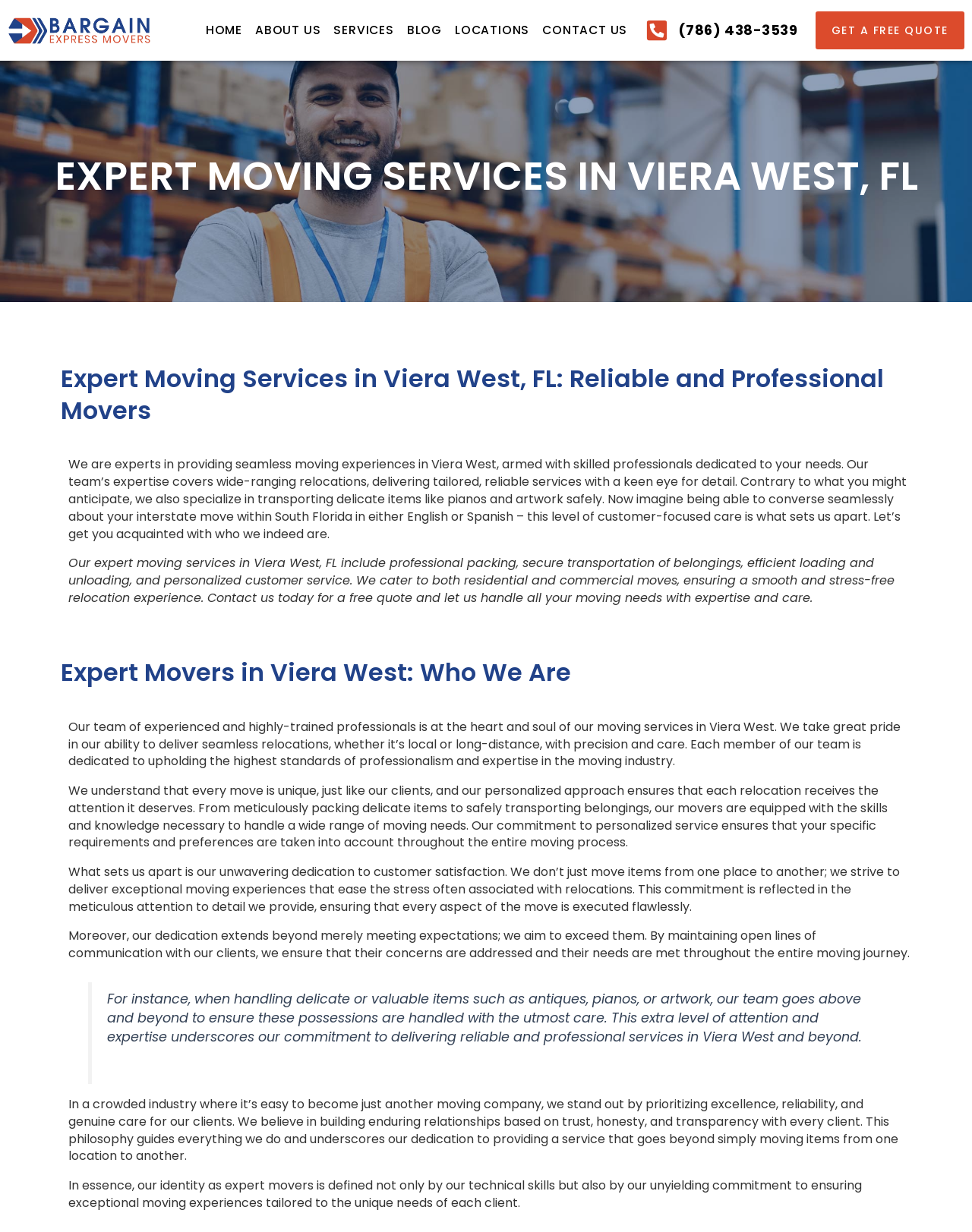Please determine the bounding box coordinates of the element to click on in order to accomplish the following task: "Click the 'CONTACT US' link". Ensure the coordinates are four float numbers ranging from 0 to 1, i.e., [left, top, right, bottom].

[0.557, 0.015, 0.646, 0.035]